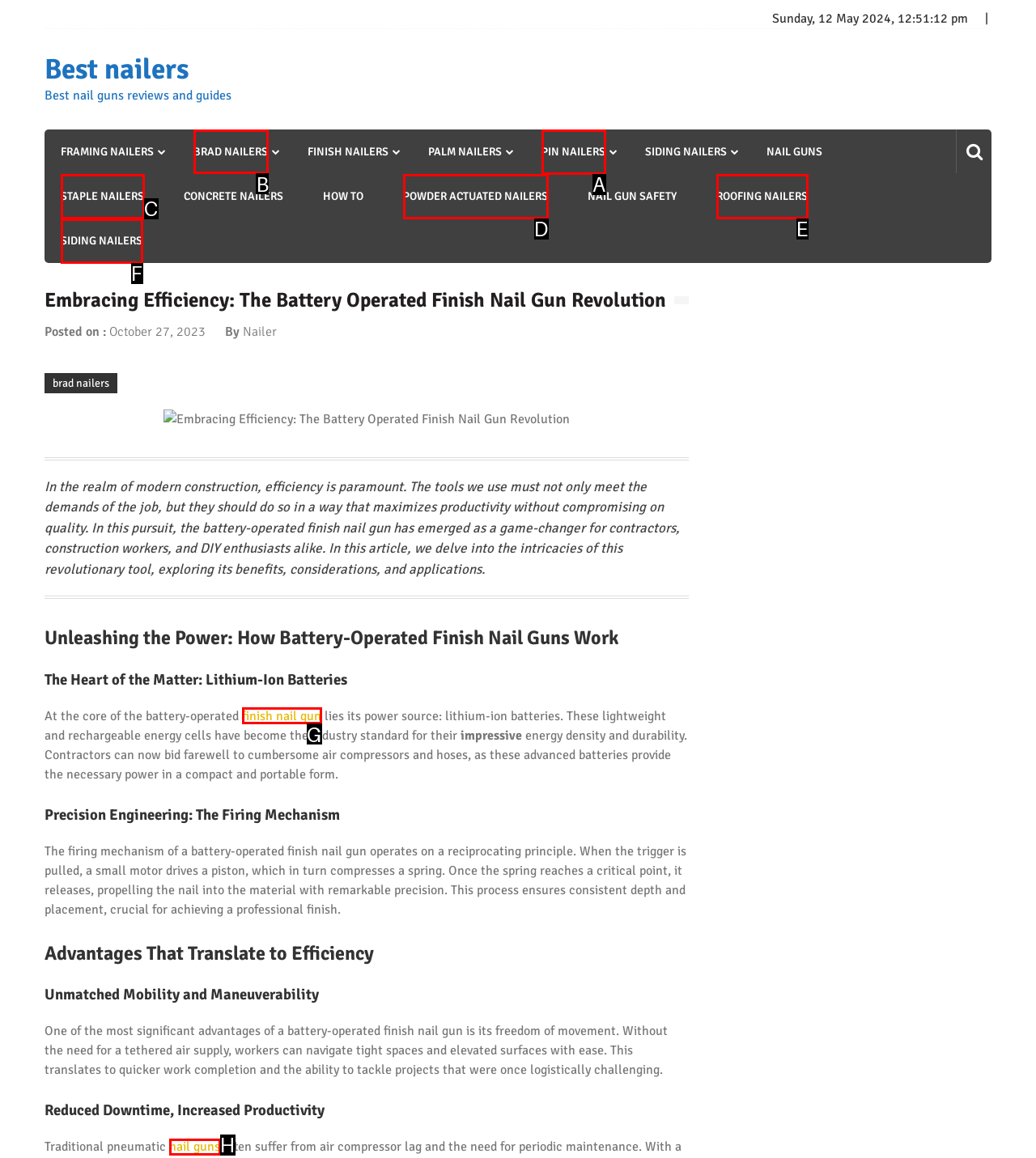To complete the instruction: Learn about 'BRAD NAILERS', which HTML element should be clicked?
Respond with the option's letter from the provided choices.

B